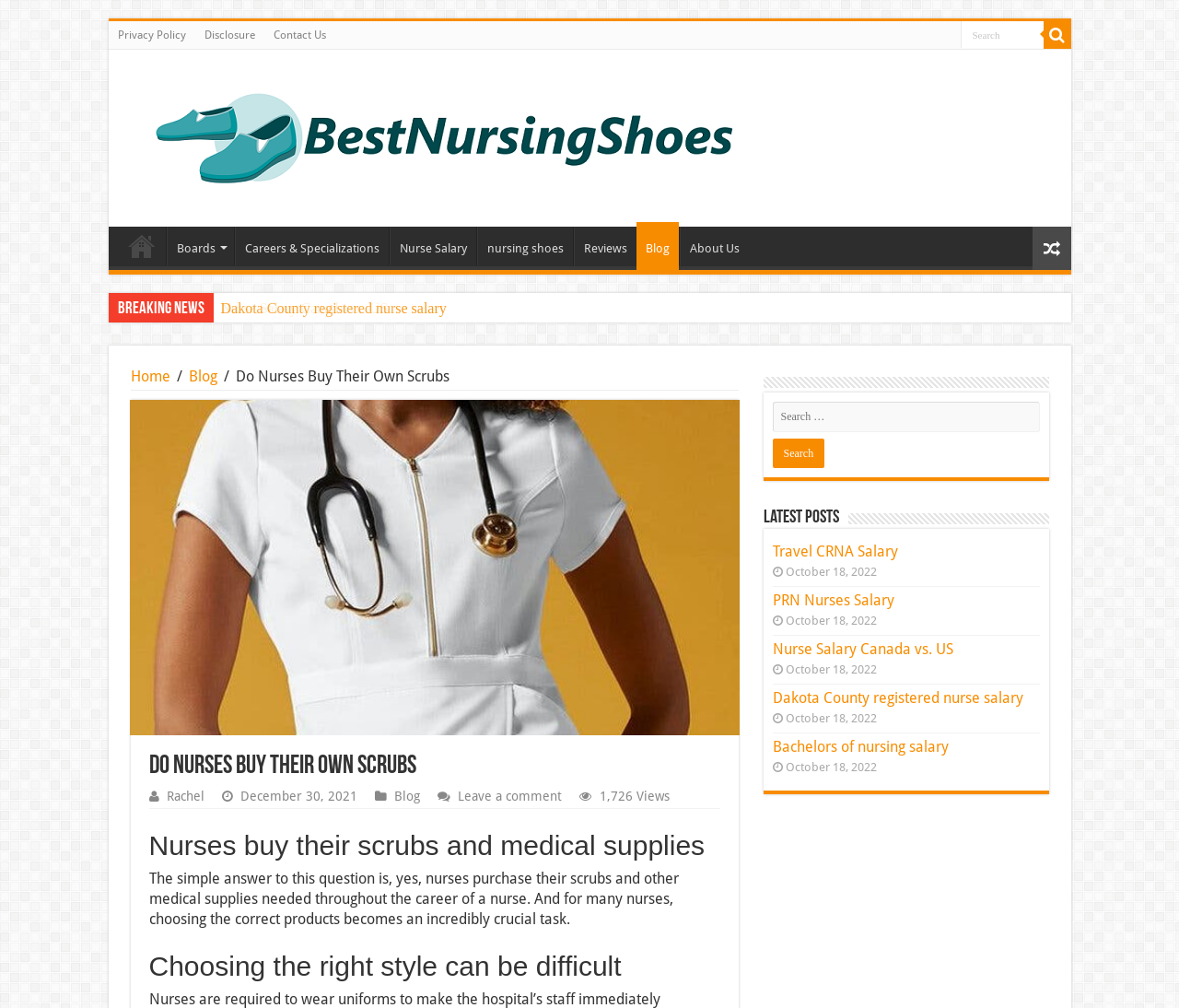What is the format of the dates listed under 'Latest Posts'?
Please provide a comprehensive answer to the question based on the webpage screenshot.

The dates listed under 'Latest Posts' are in the format of 'Month Day, Year', such as 'October 18, 2022'. This format is commonly used to display dates in a clear and concise manner.